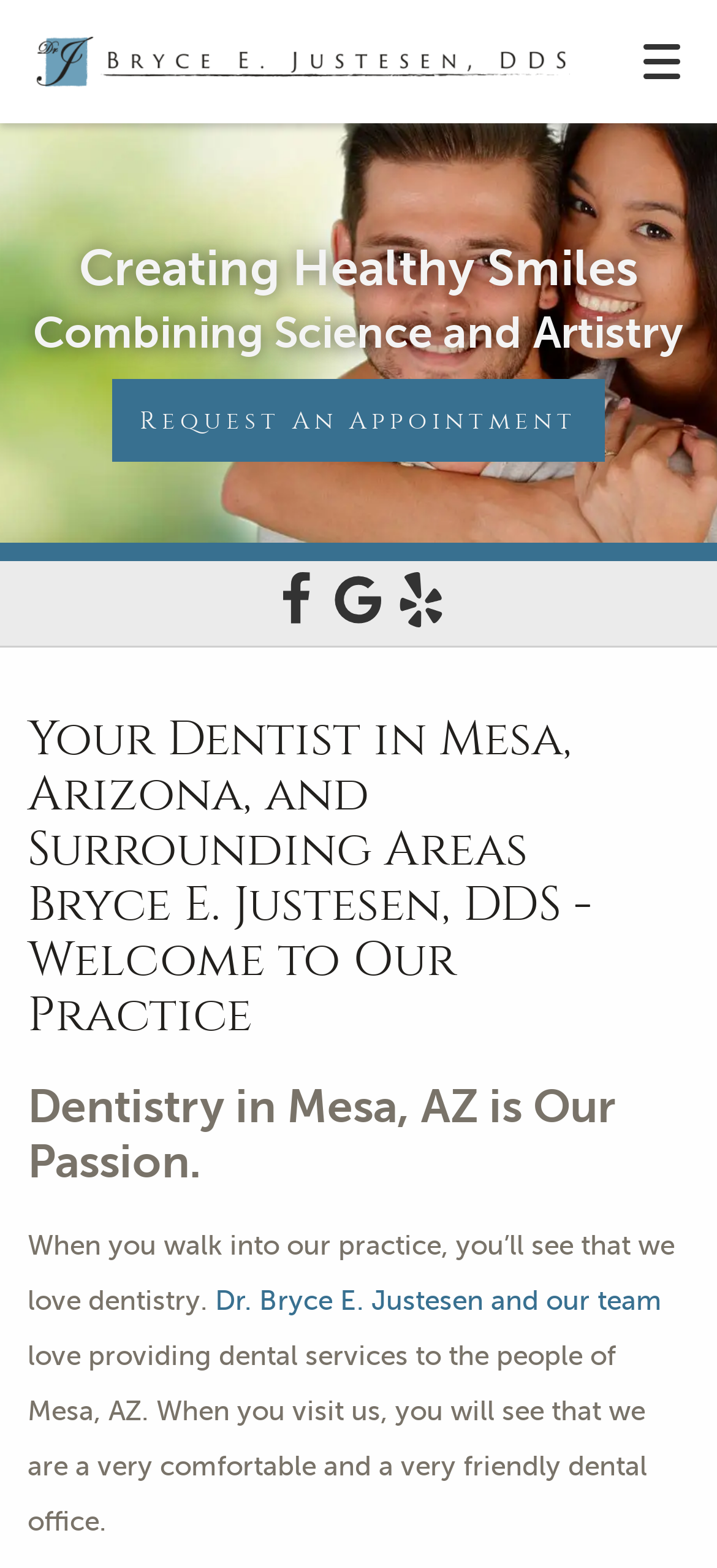Highlight the bounding box coordinates of the region I should click on to meet the following instruction: "Leave a review".

[0.038, 0.656, 0.195, 0.734]